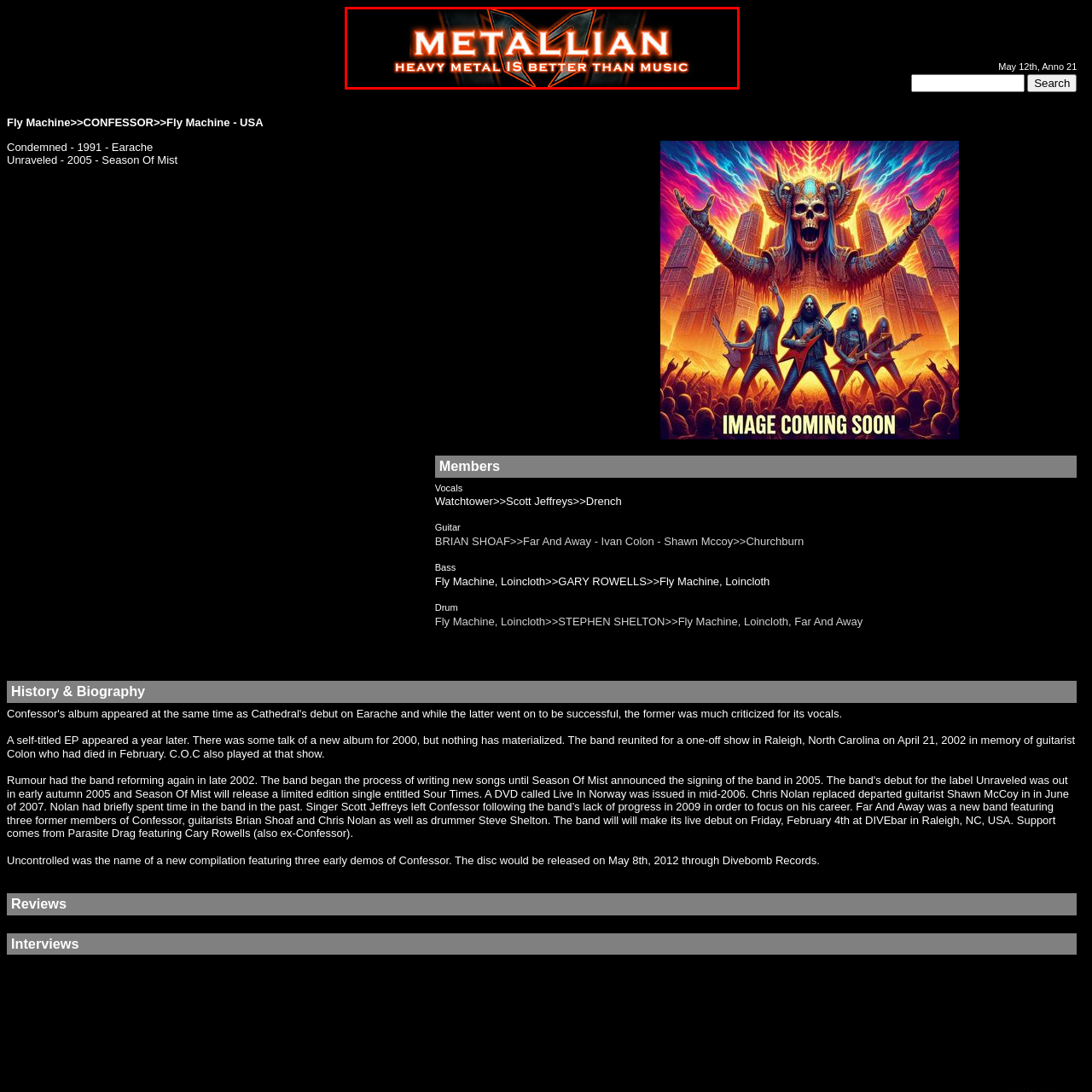Focus on the content inside the red-outlined area of the image and answer the ensuing question in detail, utilizing the information presented: What is the tagline of METALLIAN?

The tagline is written below the main title 'METALLIAN' and it encapsulates the platform's ethos and dedication to the heavy metal music genre.